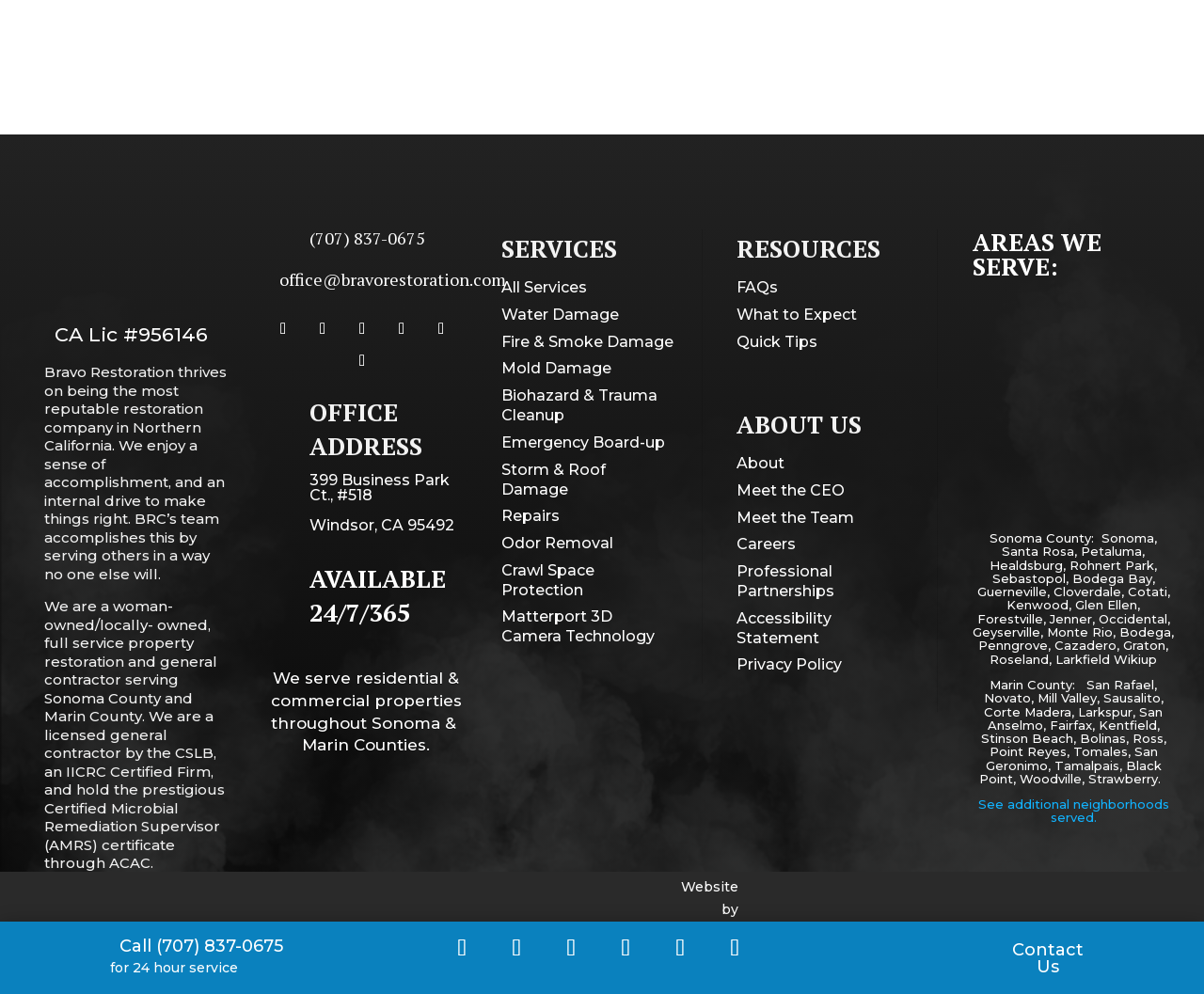Please identify the bounding box coordinates for the region that you need to click to follow this instruction: "Get directions to the office address".

[0.257, 0.473, 0.374, 0.506]